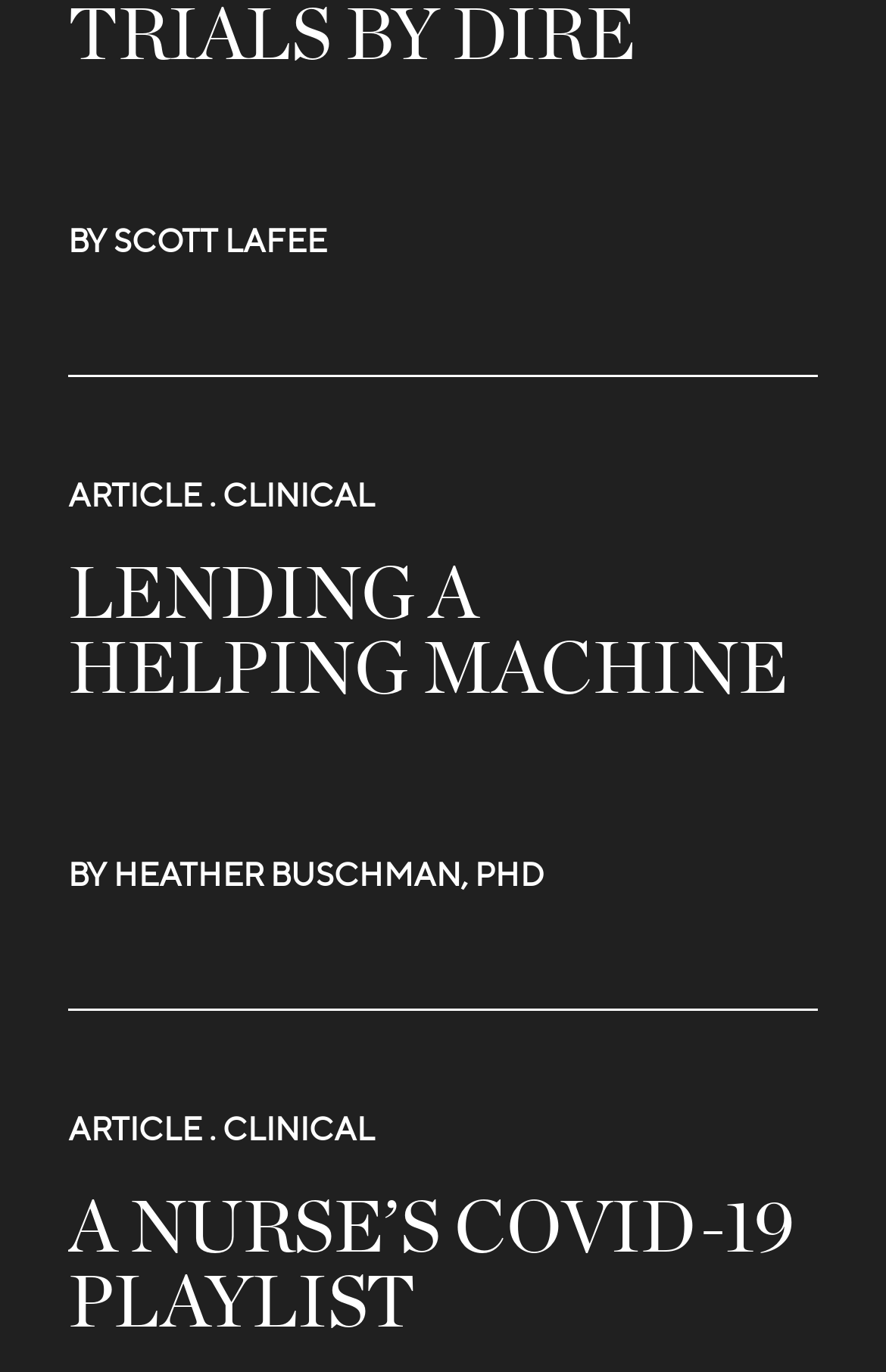Please reply with a single word or brief phrase to the question: 
How many articles are on this webpage?

3